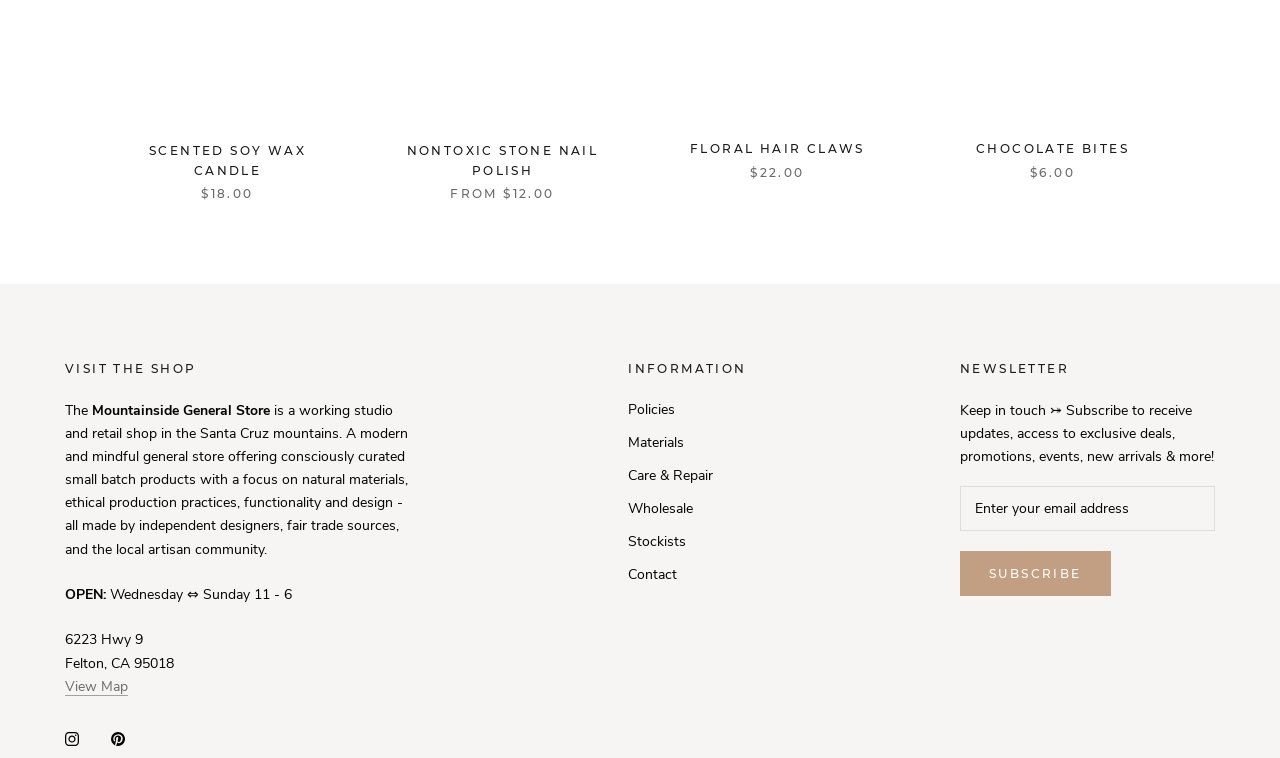Determine the coordinates of the bounding box that should be clicked to complete the instruction: "Subscribe to the newsletter". The coordinates should be represented by four float numbers between 0 and 1: [left, top, right, bottom].

[0.75, 0.727, 0.868, 0.787]